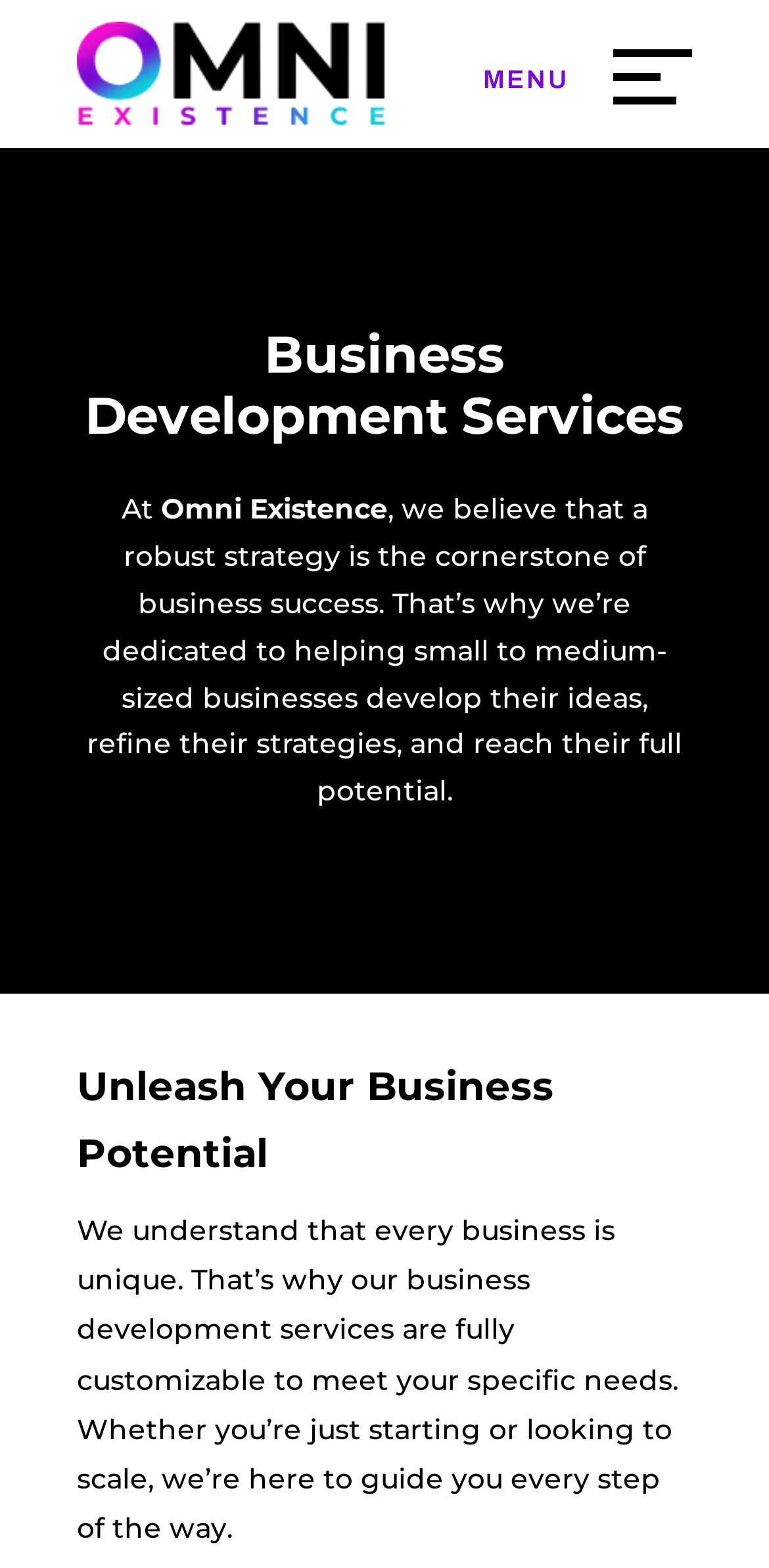What is the goal of Omni Existence's business development services?
Utilize the image to construct a detailed and well-explained answer.

The goal of Omni Existence's business development services is to help small to medium-sized businesses reach their full potential, as stated in the description 'That’s why we’re dedicated to helping small to medium-sized businesses develop their ideas, refine their strategies, and reach their full potential.'